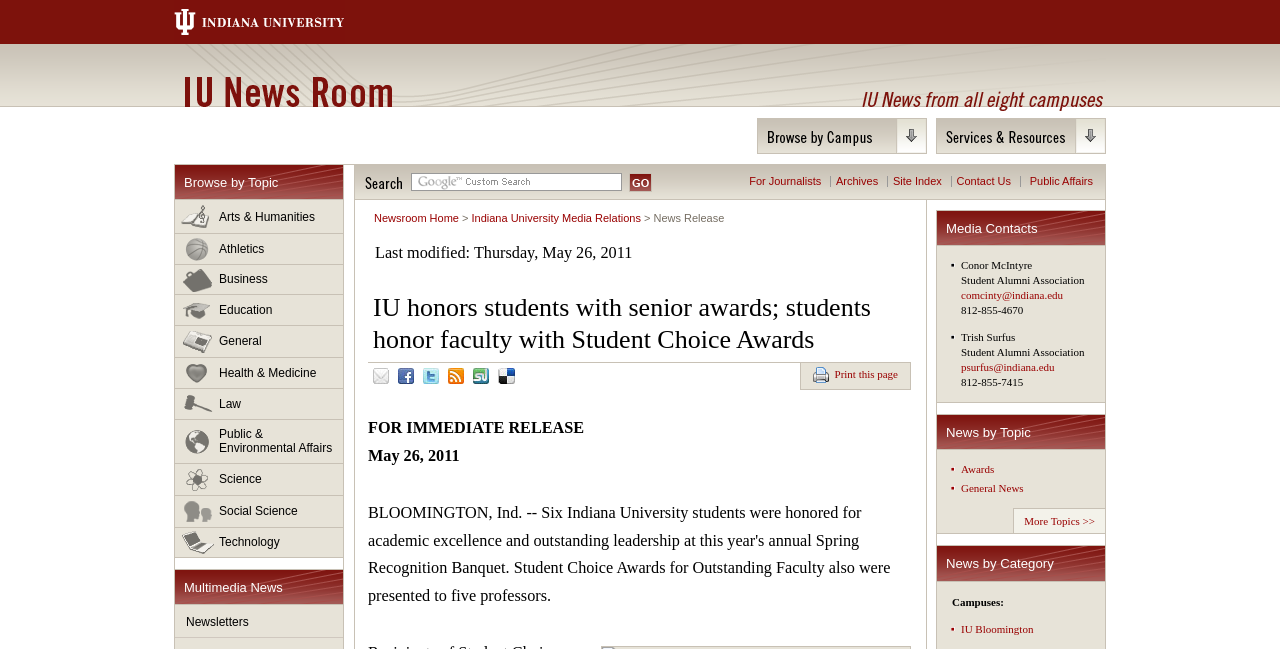For the given element description parent_node: Search alt="GO" name="go", determine the bounding box coordinates of the UI element. The coordinates should follow the format (top-left x, top-left y, bottom-right x, bottom-right y) and be within the range of 0 to 1.

[0.491, 0.267, 0.509, 0.296]